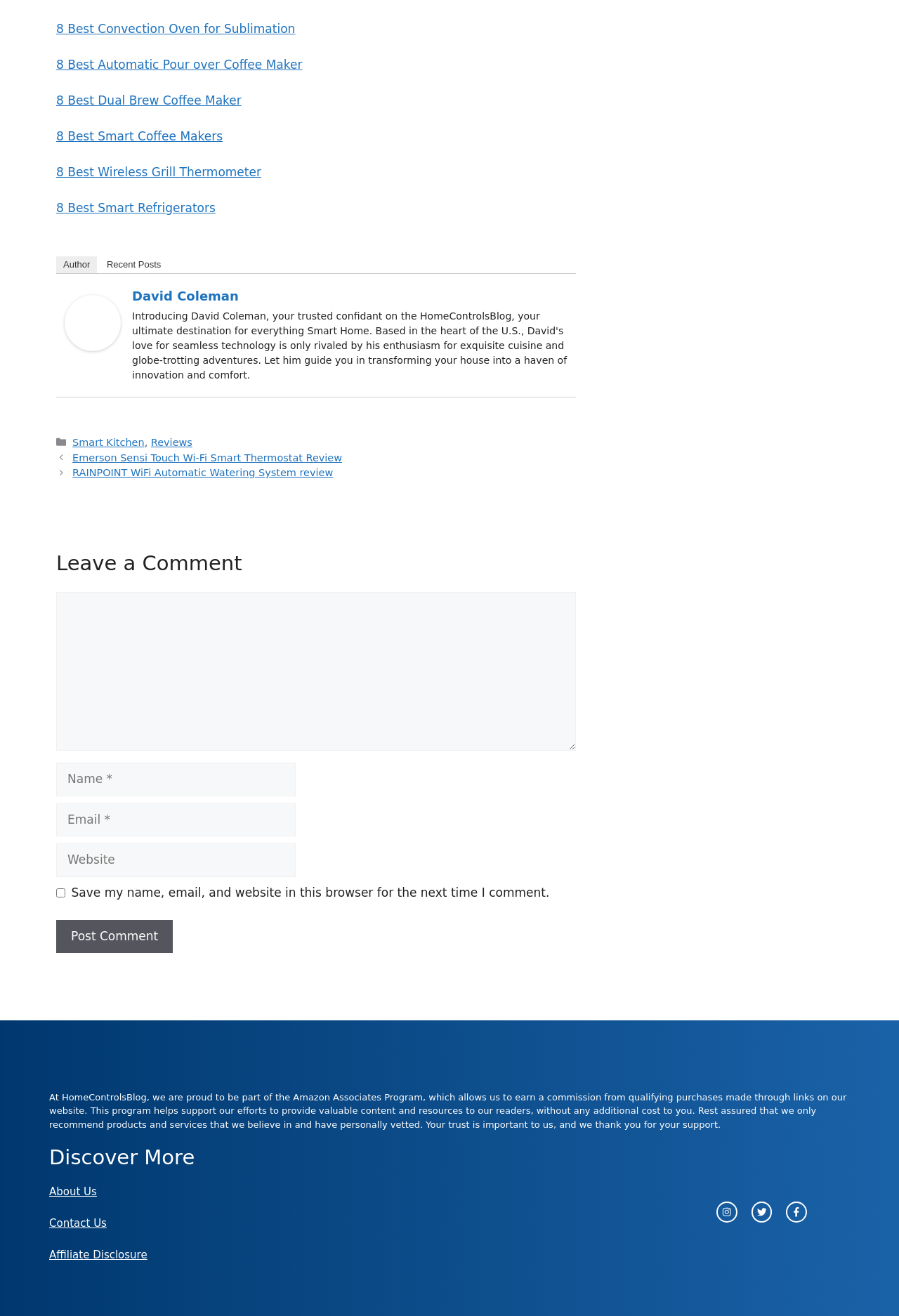Provide a one-word or short-phrase answer to the question:
What can users do in the comment section?

Leave a comment